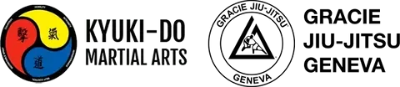What is emphasized by the text in the Gracie Jiu-Jitsu logo?
From the details in the image, provide a complete and detailed answer to the question.

The caption highlights that the text in the Gracie Jiu-Jitsu logo emphasizes the connection to Geneva, which suggests a local presence and community engagement in martial arts training in the Geneva area.